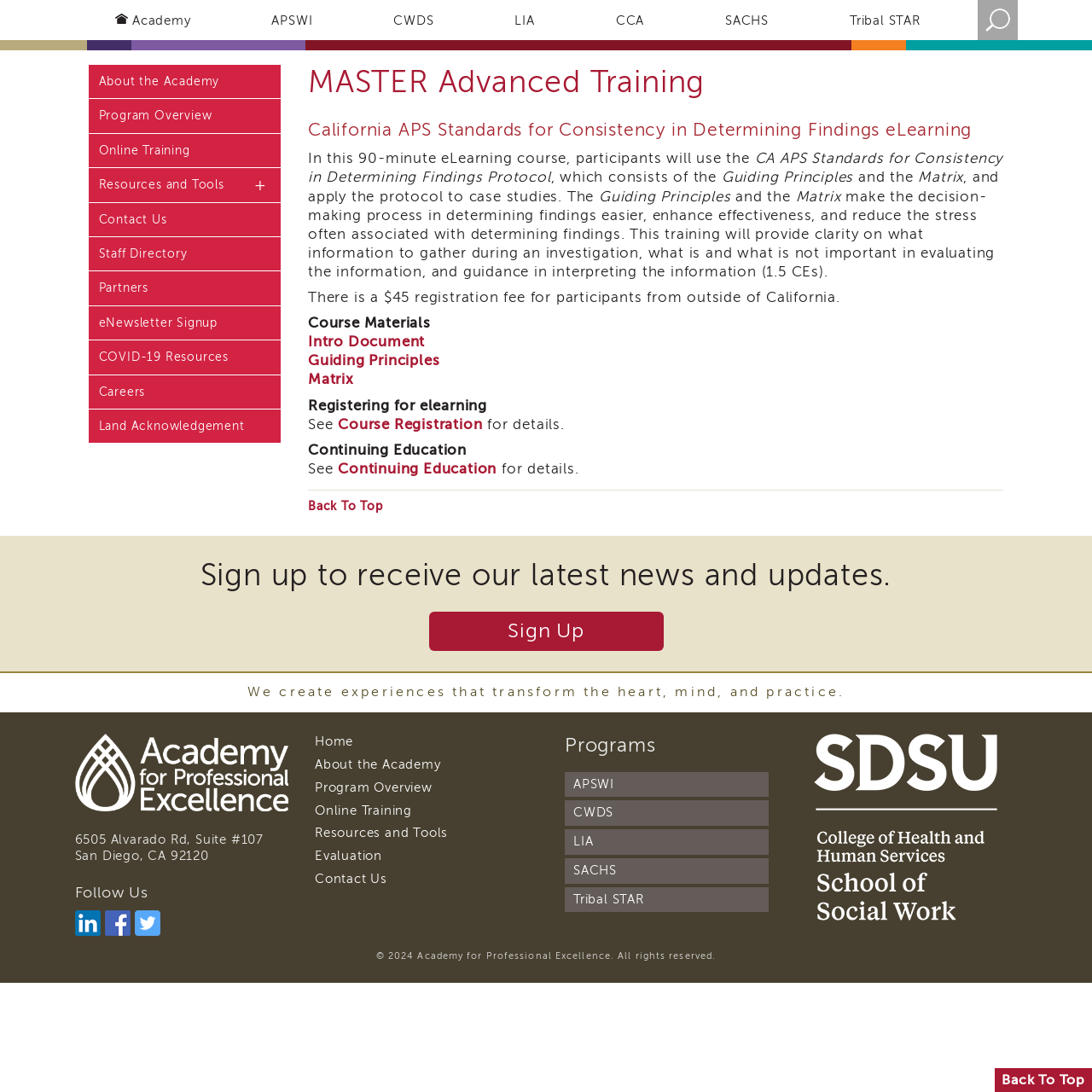Determine the bounding box coordinates of the clickable region to carry out the instruction: "Go to Academy".

[0.068, 0.0, 0.212, 0.037]